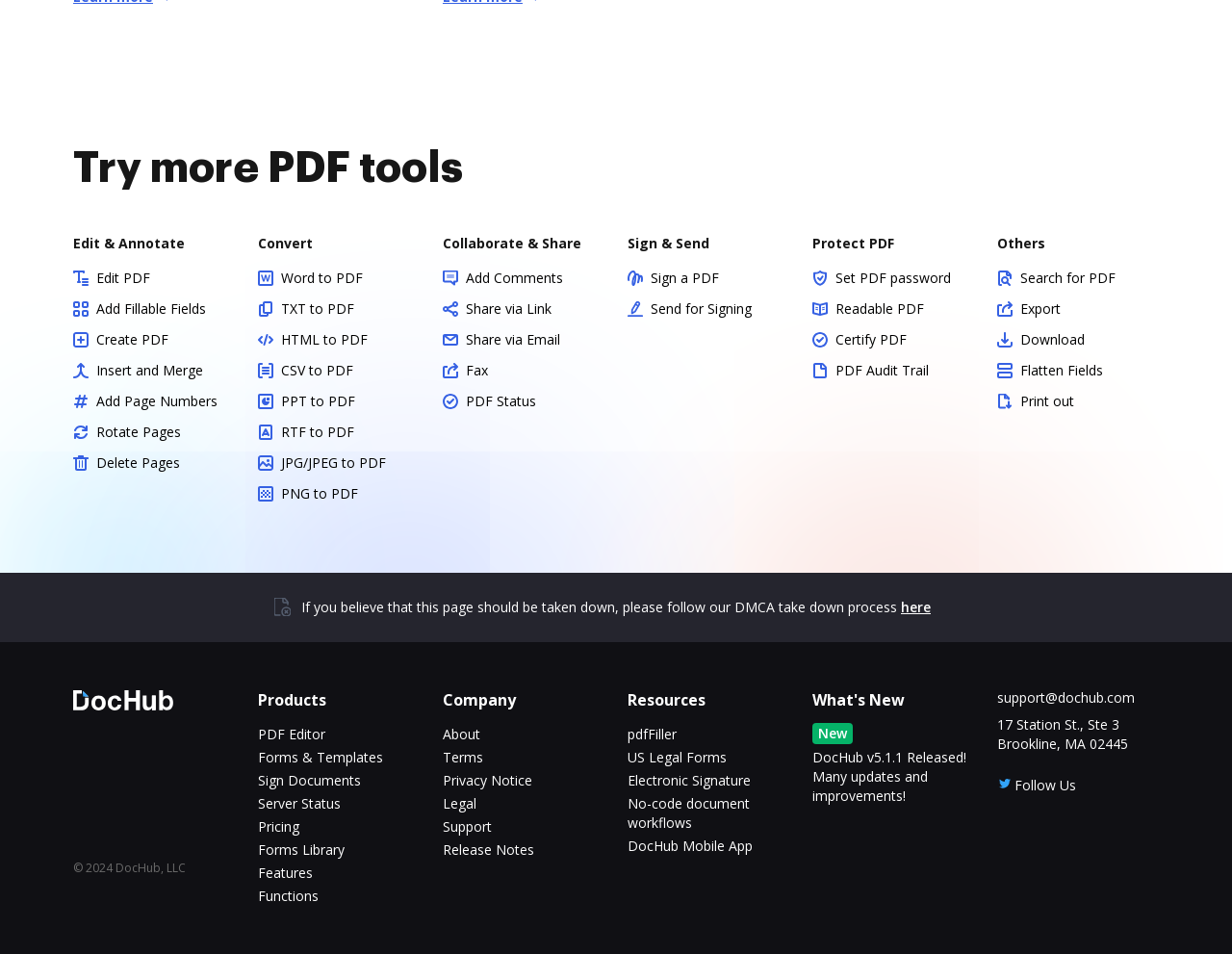Locate the bounding box of the UI element with the following description: "Support".

[0.359, 0.856, 0.399, 0.876]